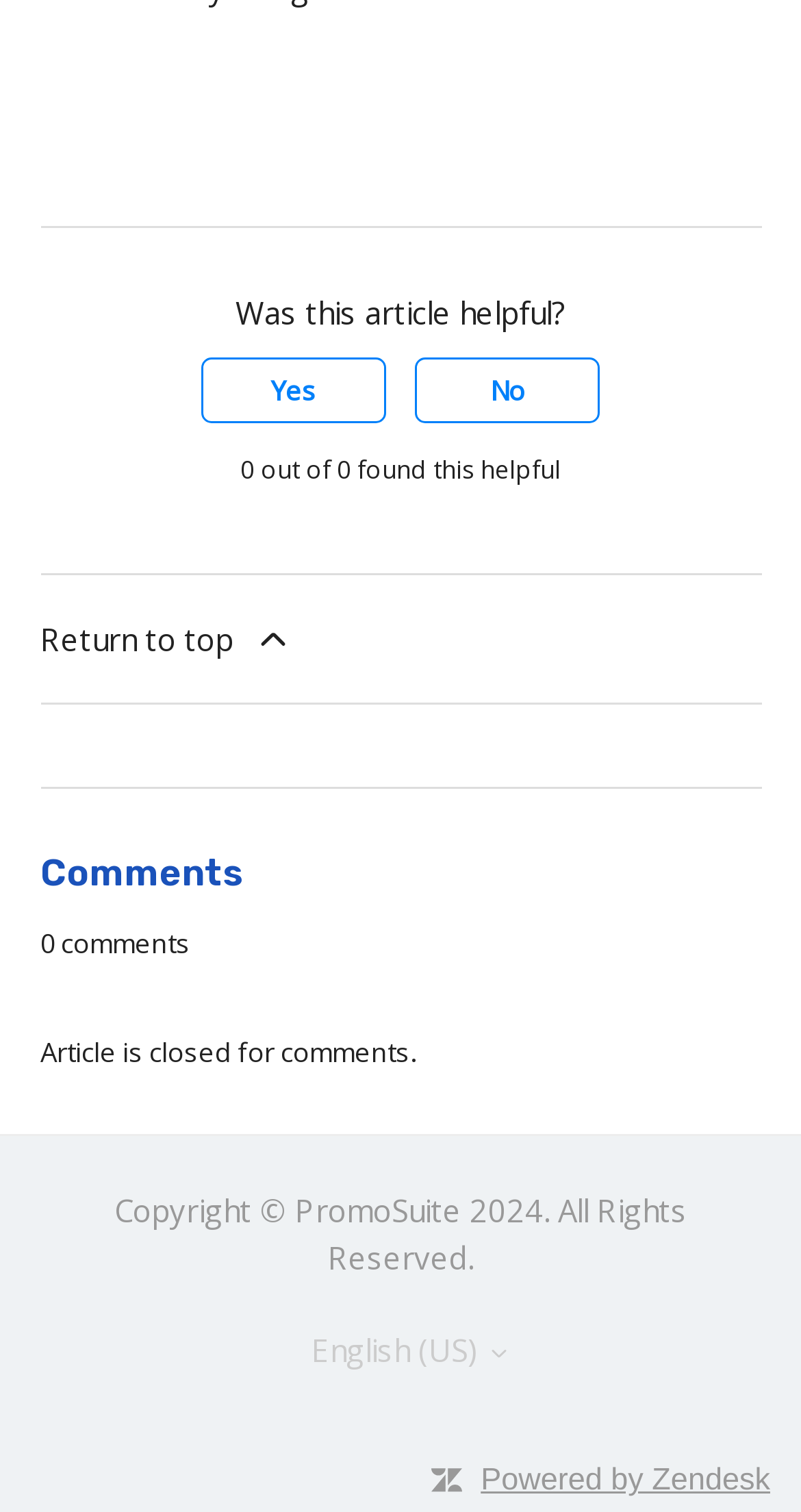Locate the UI element described by PromoSuite and provide its bounding box coordinates. Use the format (top-left x, top-left y, bottom-right x, bottom-right y) with all values as floating point numbers between 0 and 1.

[0.368, 0.787, 0.576, 0.814]